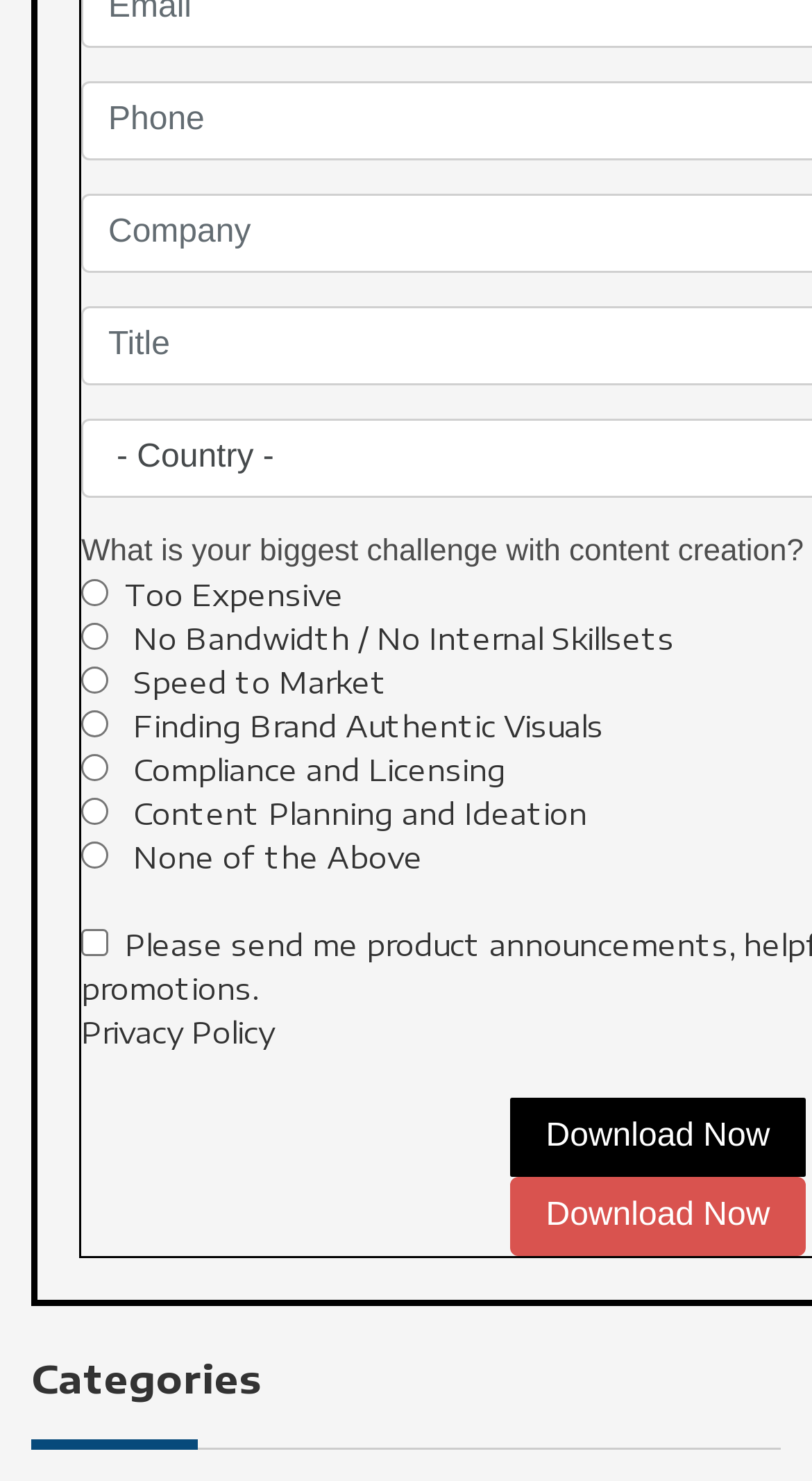Is there a section for categorization on the webpage?
Give a one-word or short phrase answer based on the image.

Yes